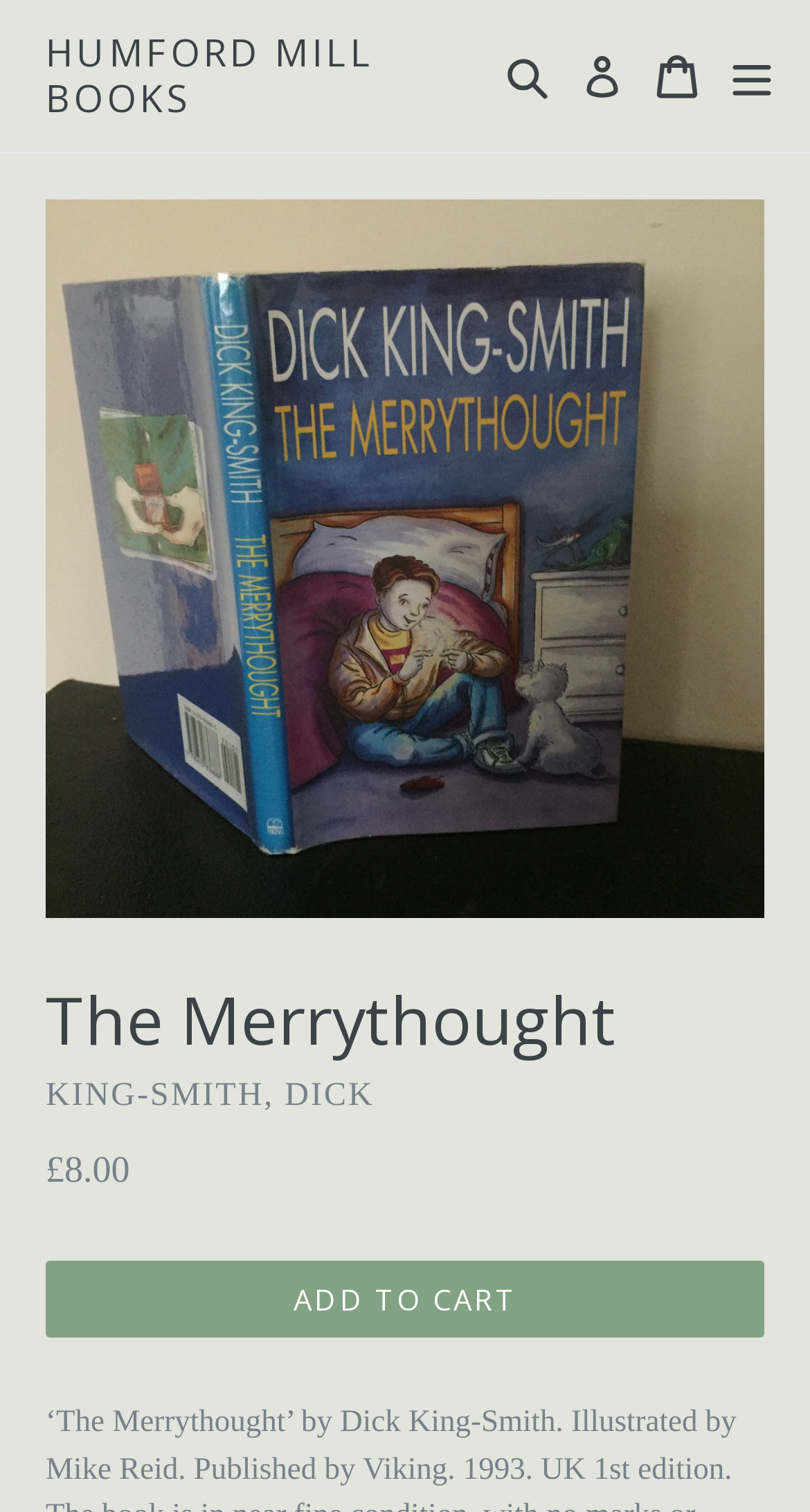Find the bounding box coordinates for the element described here: "Humford Mill Books".

[0.056, 0.021, 0.5, 0.08]